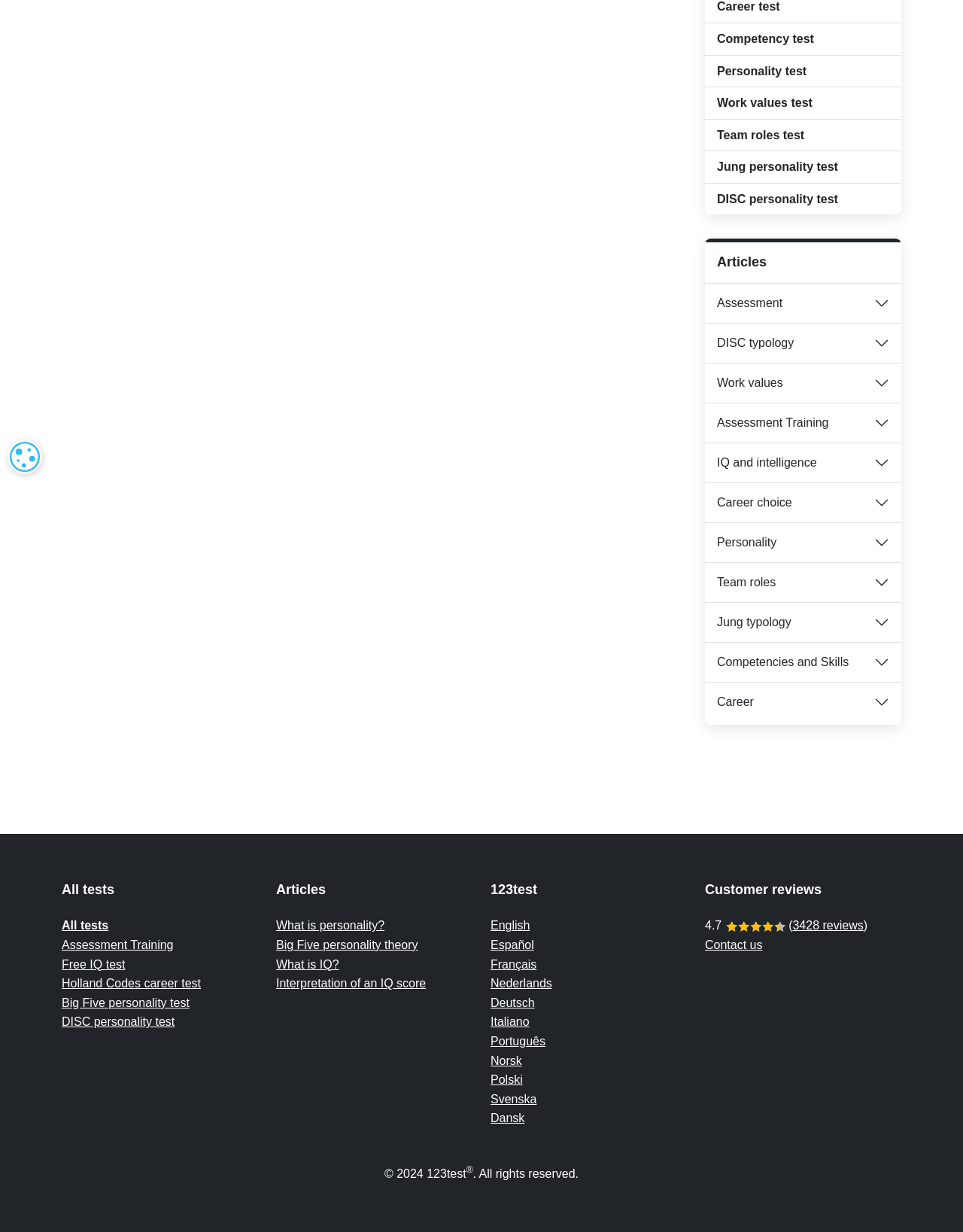Based on the element description, predict the bounding box coordinates (top-left x, top-left y, bottom-right x, bottom-right y) for the UI element in the screenshot: English

[0.509, 0.746, 0.55, 0.757]